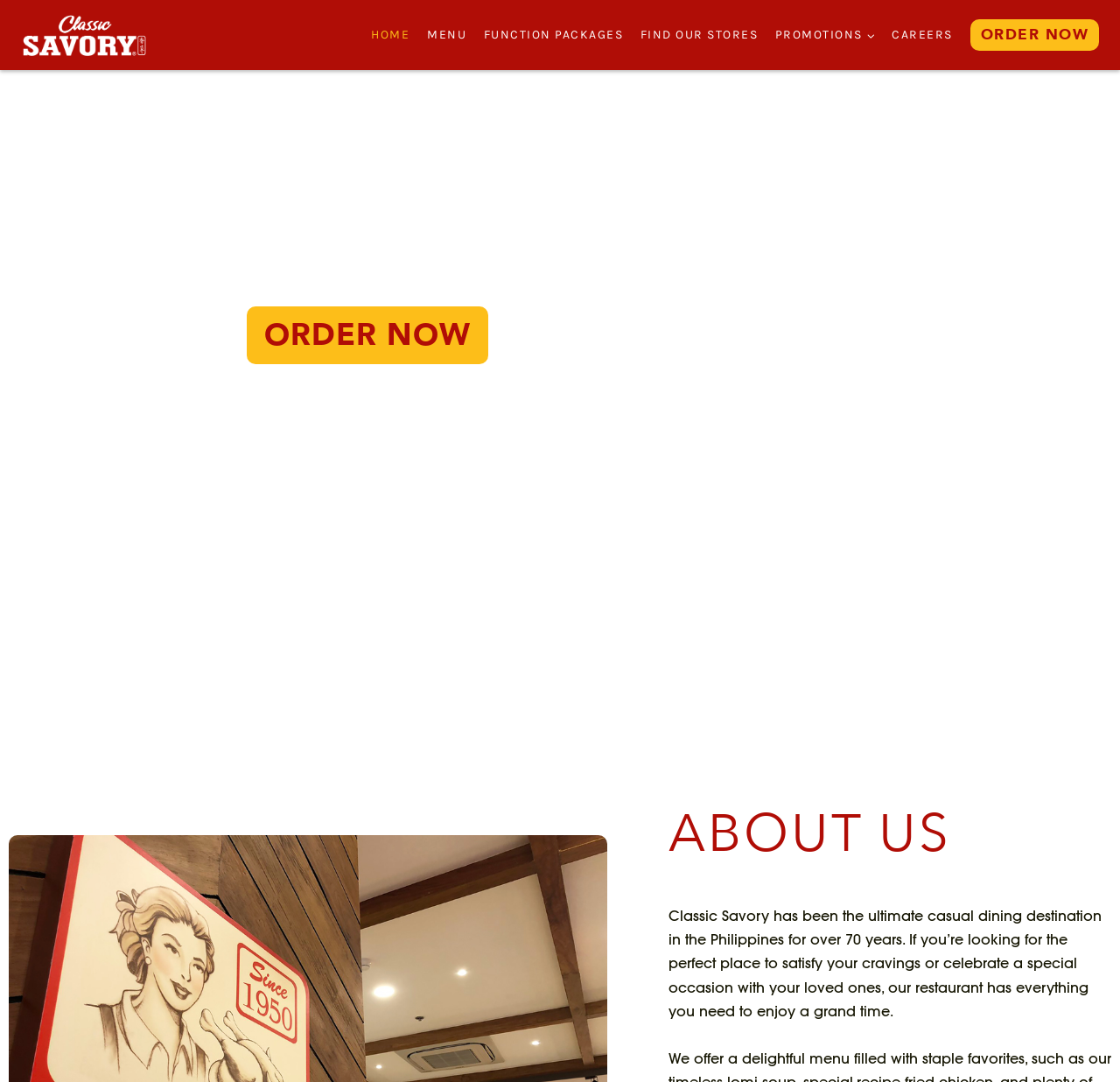Produce an extensive caption that describes everything on the webpage.

The webpage is about Classic Savory, a casual dining destination in the Philippines. At the top left corner, there is a white logo of Classic Savory. Below the logo, there is a primary navigation menu with five links: HOME, MENU, FUNCTION PACKAGES, FIND OUR STORES, and CAREERS. To the right of the navigation menu, there is a static text "PROMOTIONS". 

On the top right corner, there is a prominent "ORDER NOW" link. Below this link, there is a heading that reads "Every meal is a Celebration!" followed by another "ORDER NOW" link. 

Further down the page, there is a section about the restaurant. The heading "ABOUT US" is located at the top of this section, followed by a paragraph of text that describes Classic Savory as the ultimate casual dining destination in the Philippines for over 70 years, perfect for satisfying cravings or celebrating special occasions. 

At the very bottom right corner of the page, there is a "Scroll to top" button.